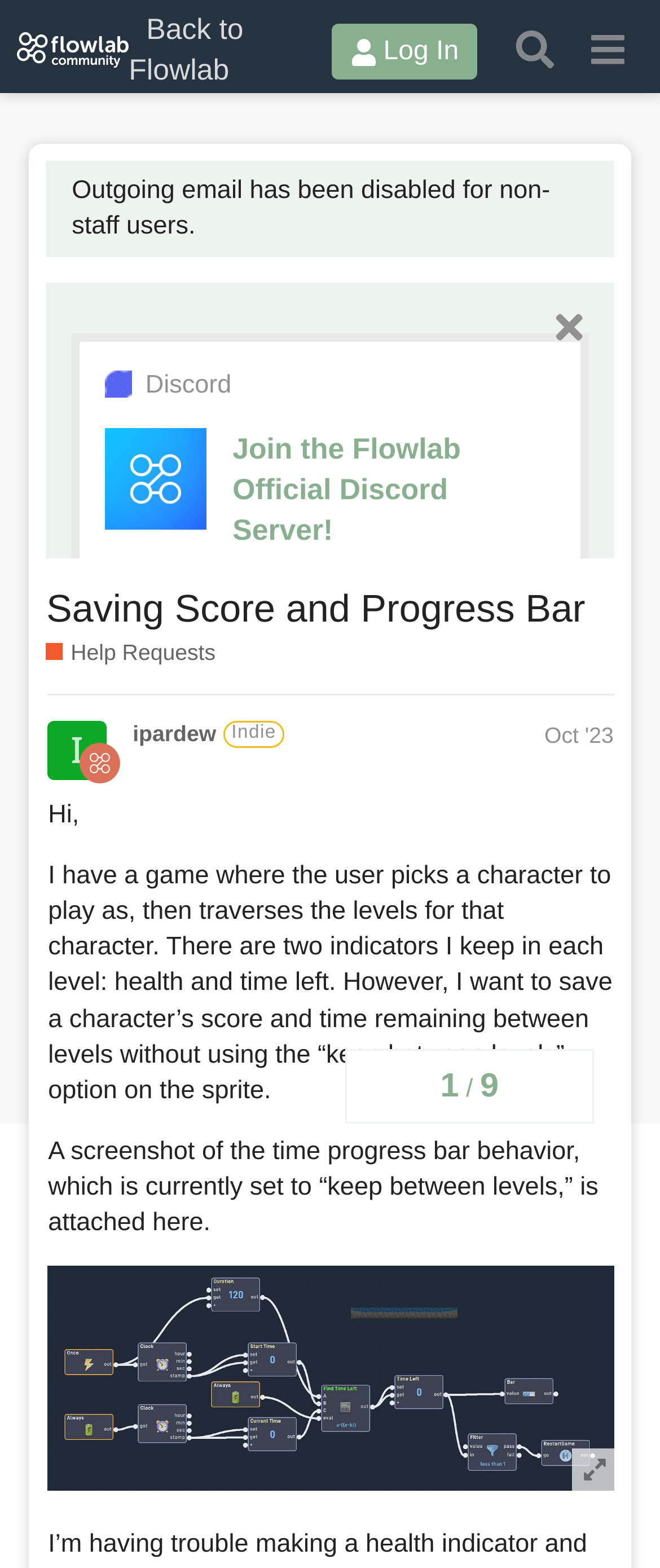Locate and extract the headline of this webpage.

Saving Score and Progress Bar